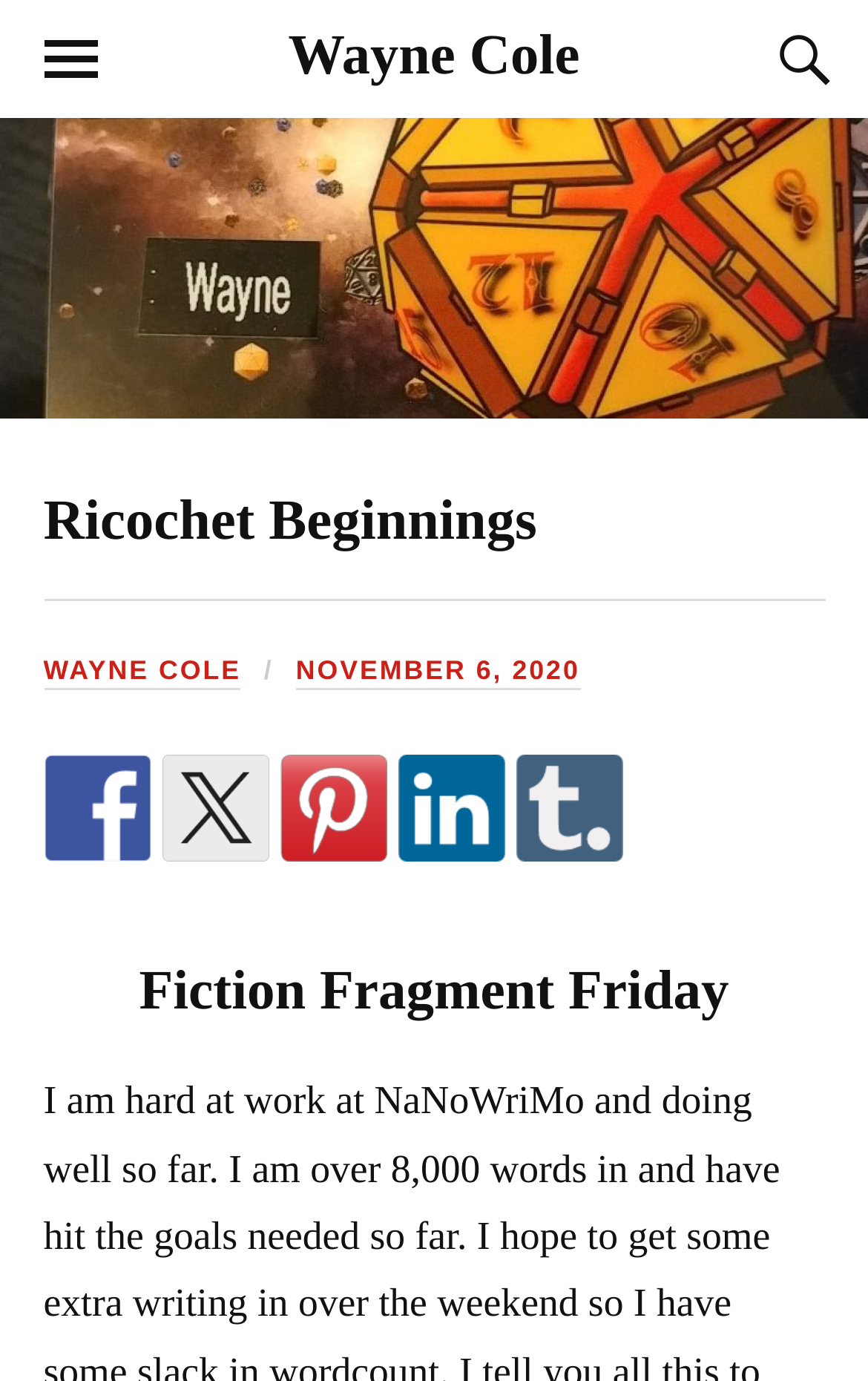Respond to the question with just a single word or phrase: 
What is the date of the latest article?

November 6, 2020